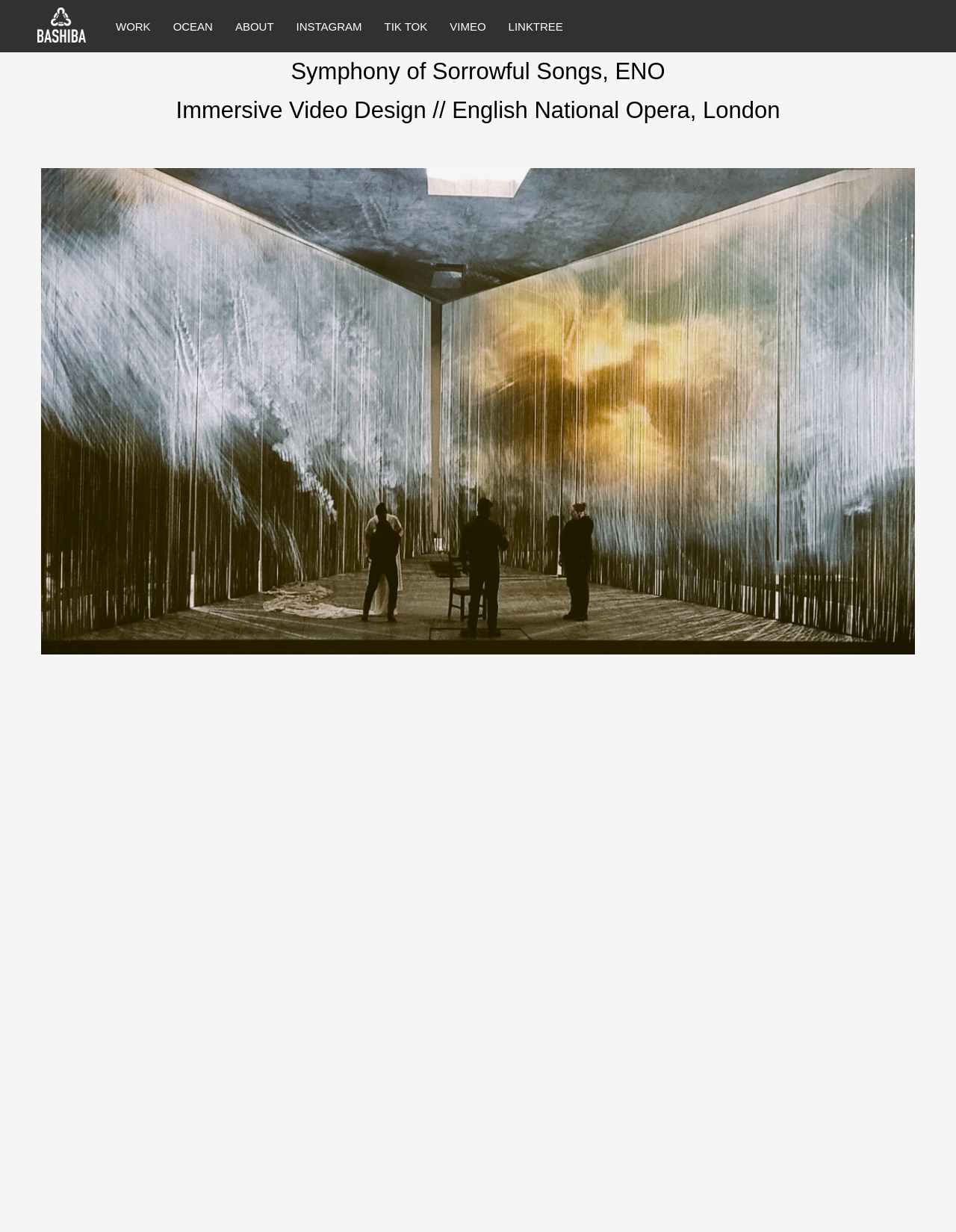Pinpoint the bounding box coordinates of the area that should be clicked to complete the following instruction: "Visit the LINKTREE page". The coordinates must be given as four float numbers between 0 and 1, i.e., [left, top, right, bottom].

[0.532, 0.015, 0.589, 0.027]